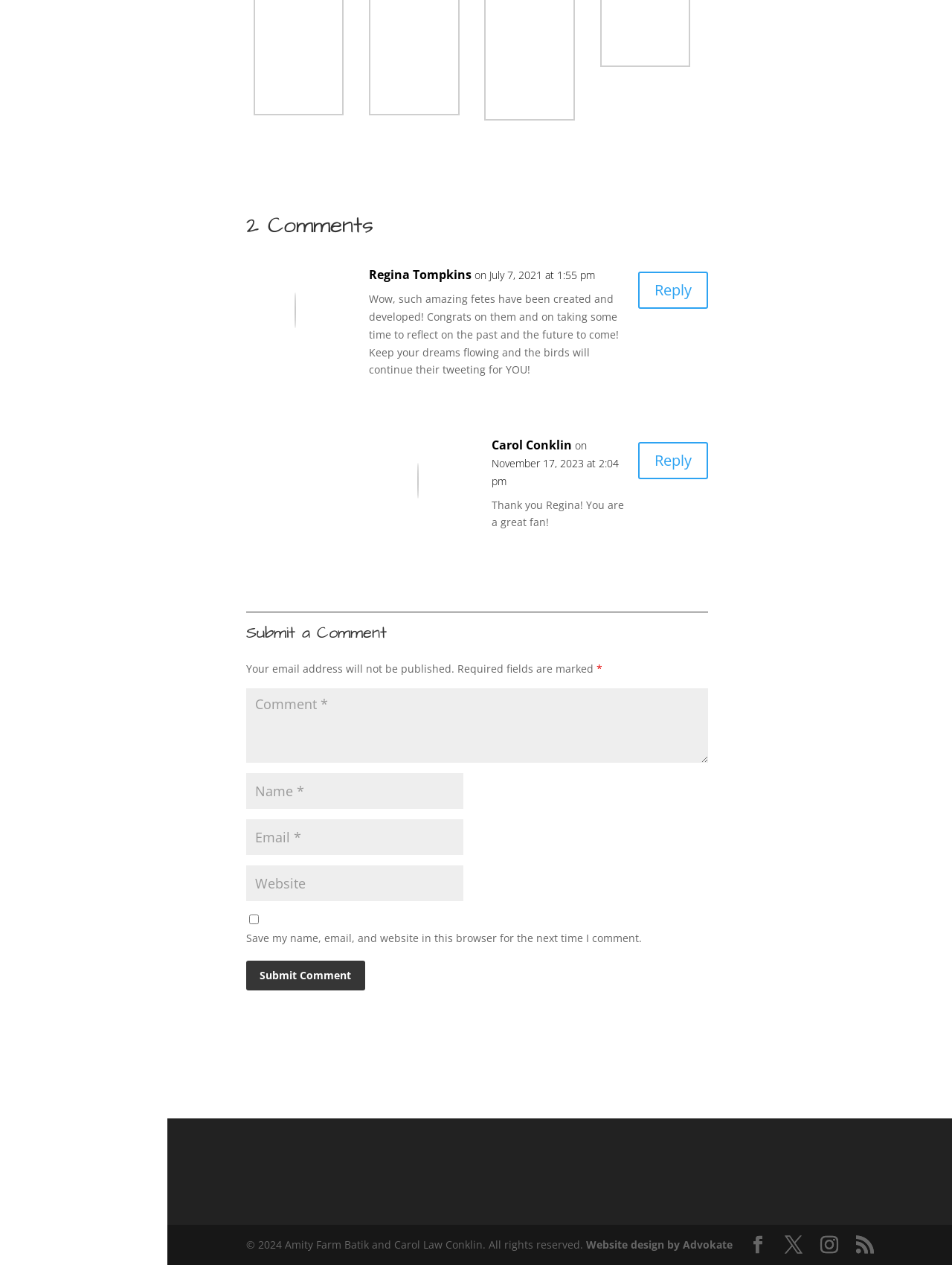Show the bounding box coordinates for the element that needs to be clicked to execute the following instruction: "Reply to Carol Conklin". Provide the coordinates in the form of four float numbers between 0 and 1, i.e., [left, top, right, bottom].

[0.67, 0.349, 0.744, 0.379]